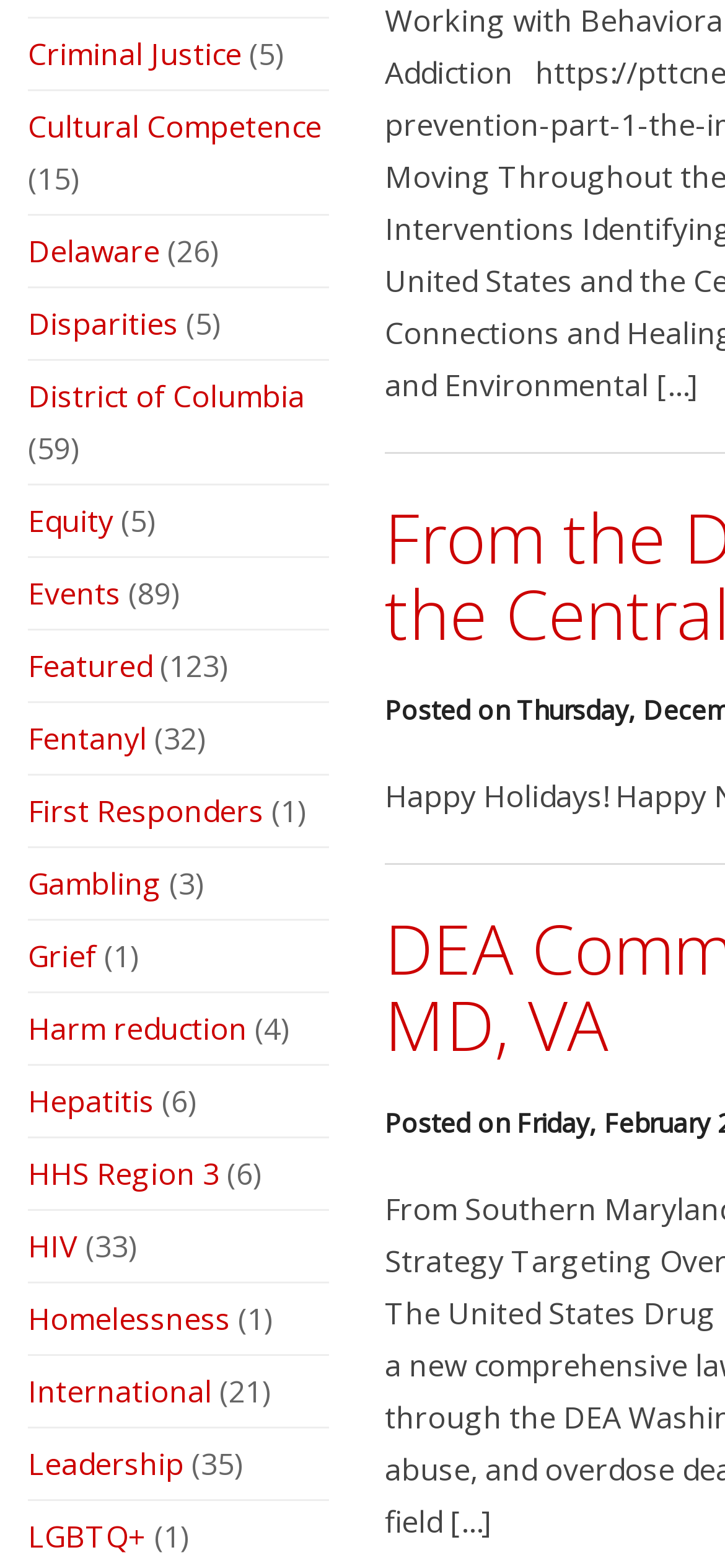Locate the bounding box coordinates of the element that needs to be clicked to carry out the instruction: "Explore Events". The coordinates should be given as four float numbers ranging from 0 to 1, i.e., [left, top, right, bottom].

[0.038, 0.365, 0.167, 0.391]